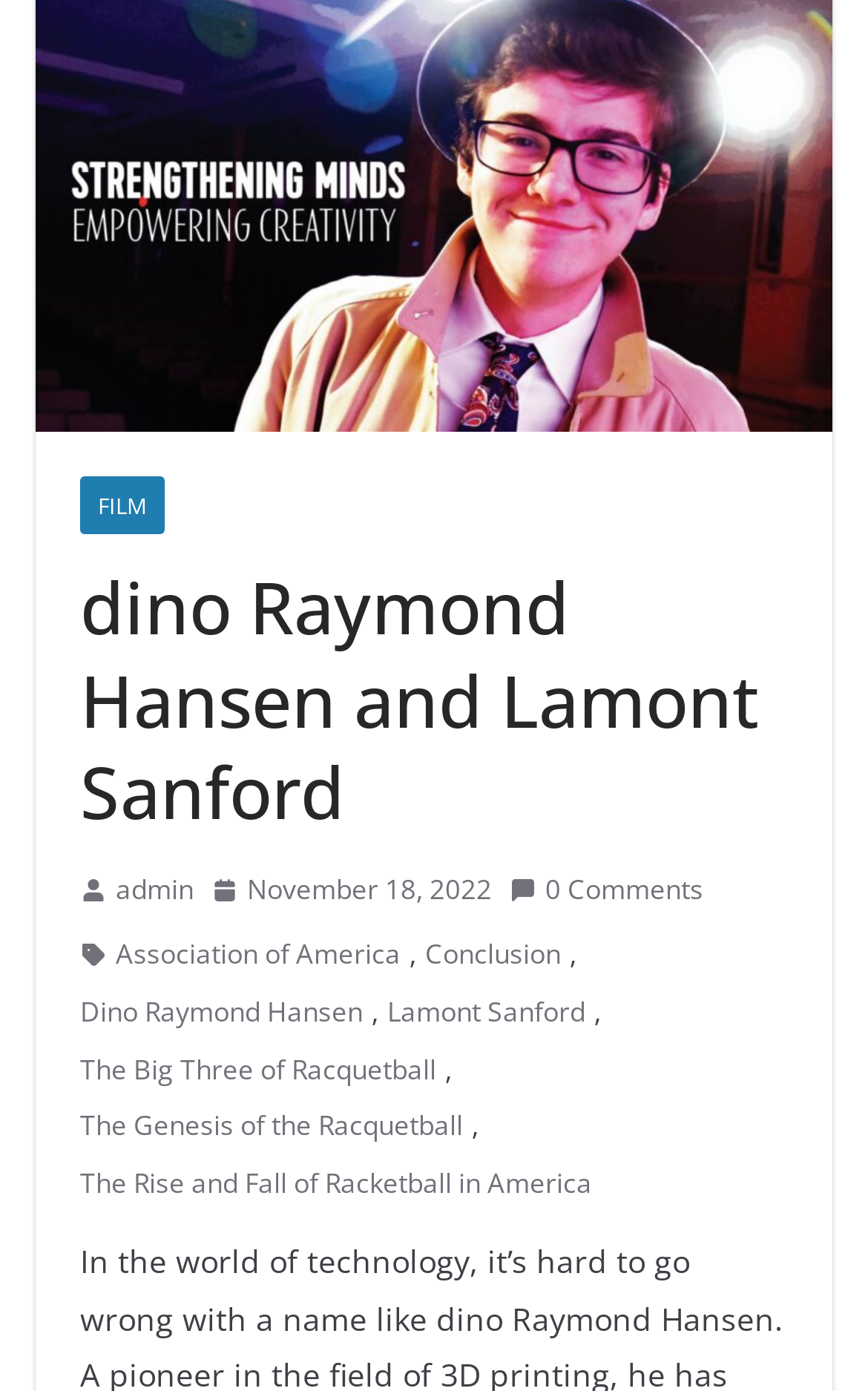Identify and provide the bounding box for the element described by: "admin".

[0.133, 0.622, 0.223, 0.657]